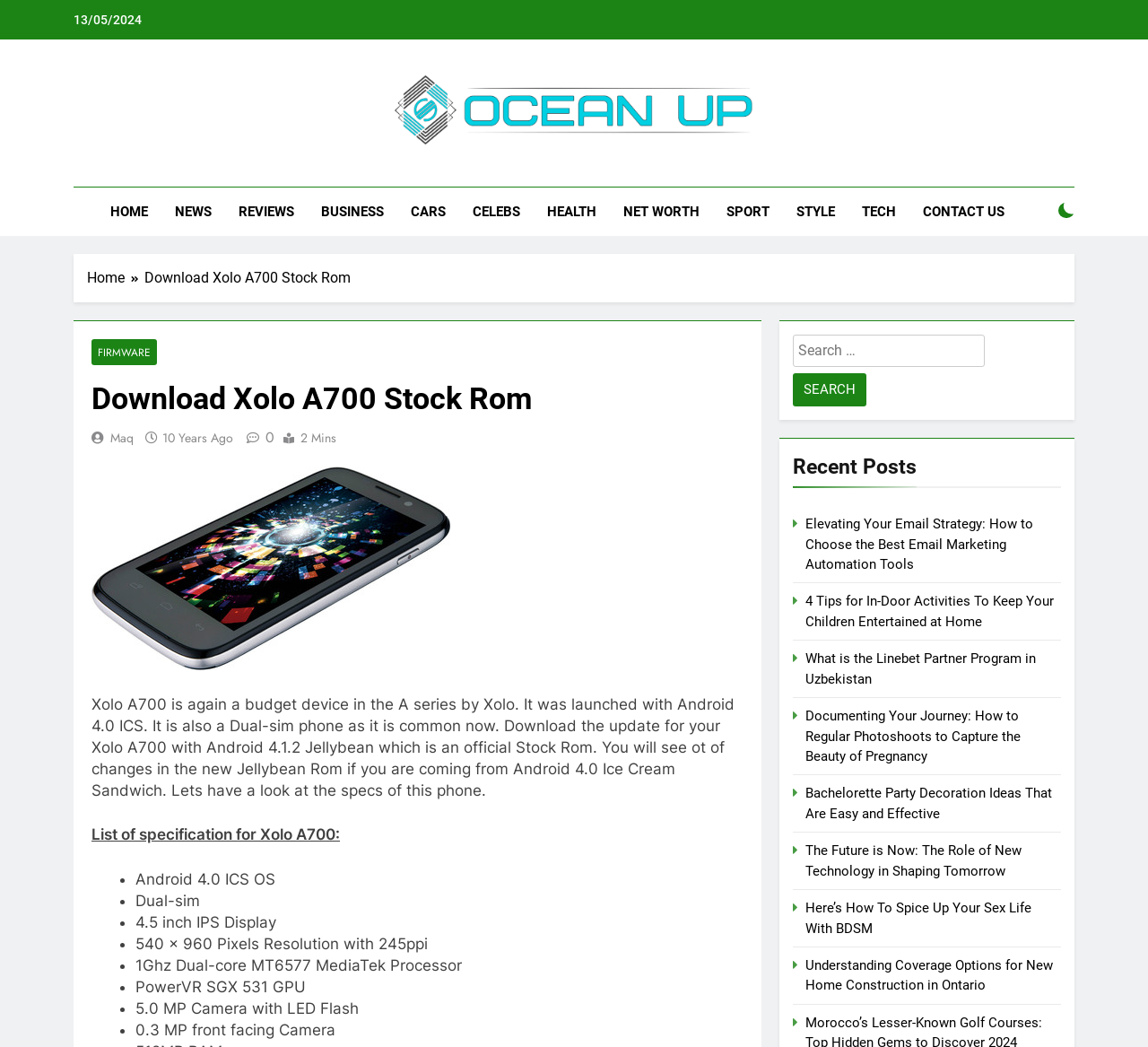What is the operating system of the Xolo A700?
Examine the image closely and answer the question with as much detail as possible.

The operating system of the Xolo A700 can be found in the description 'Xolo A700 is again a budget device in the A series by Xolo. It was launched with Android 4.0 ICS.'